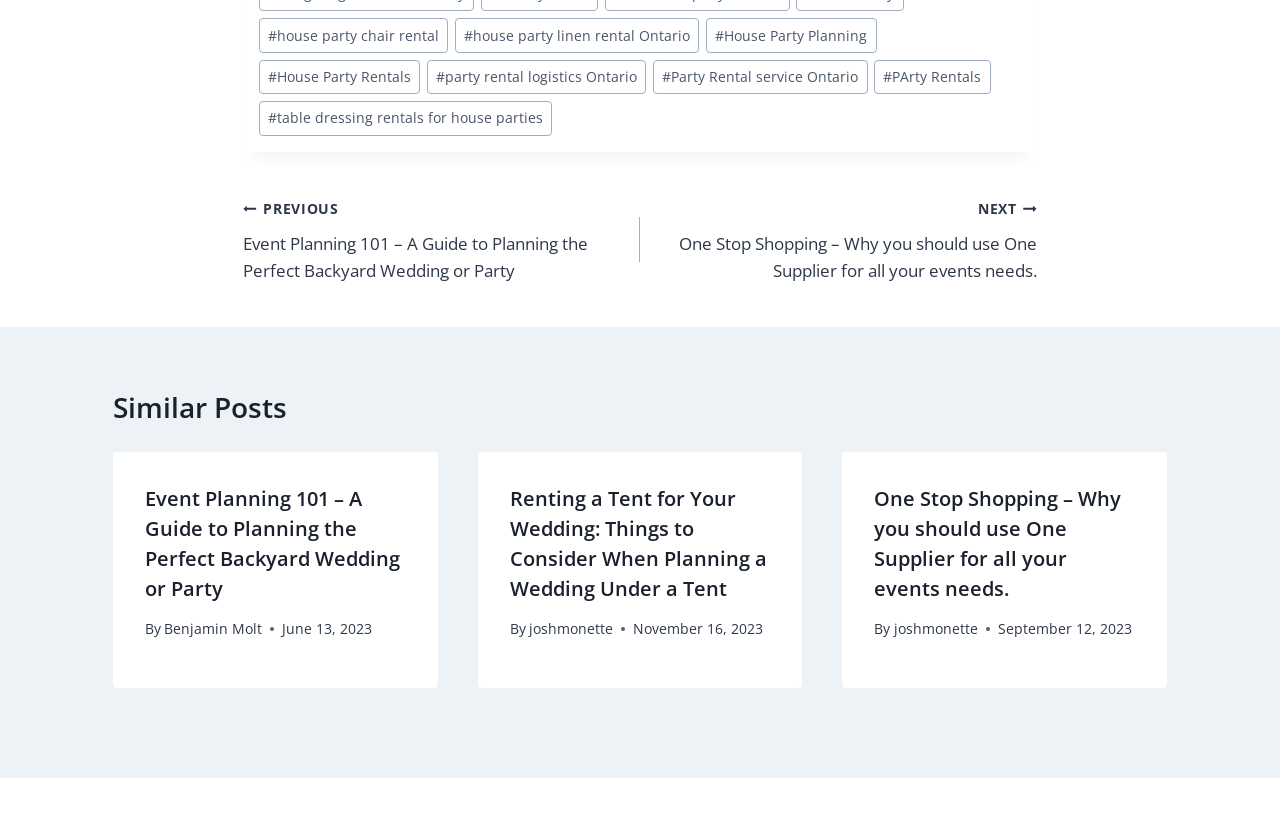What is the title of the first similar post?
From the image, respond using a single word or phrase.

Event Planning 101